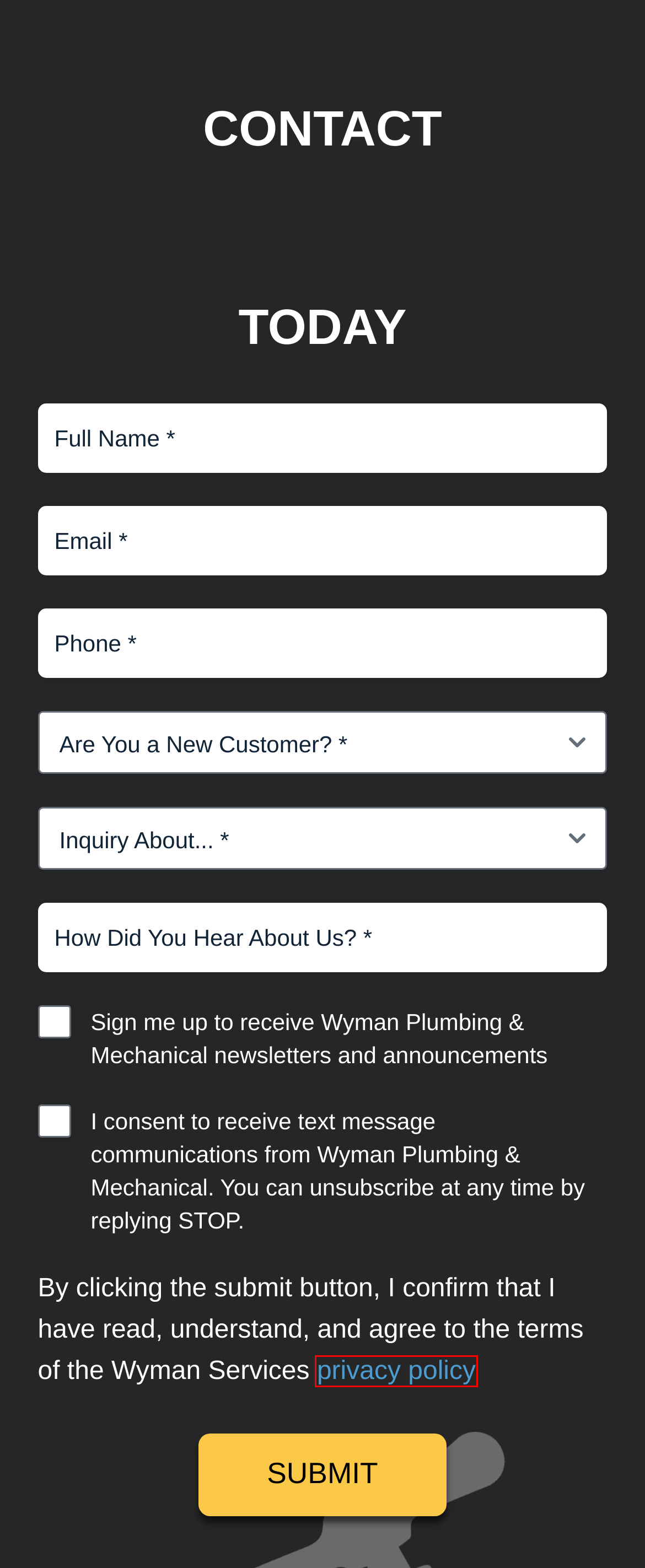You’re provided with a screenshot of a webpage that has a red bounding box around an element. Choose the best matching webpage description for the new page after clicking the element in the red box. The options are:
A. Plumbing Camera Inspections | Wyman Plumbing & Mechanical
B. About Us - Wyman Plumbing & Mechanical
C. Plumbing Company in Phoenix | Wyman Plumbing & Mechanical
D. Terms & Conditions - Wyman Plumbing & Mechanical
E. Drain Service in Phoenix | Wyman Plumbing & Mechanical
F. Privacy Policy - Wyman Plumbing & Mechanical
G. Fix It Now, Pay Later: Financing for Repairs | Wyman Plumbing and Mechanical
H. Water Heater Services | Wyman Plumbing & Mechanical

F